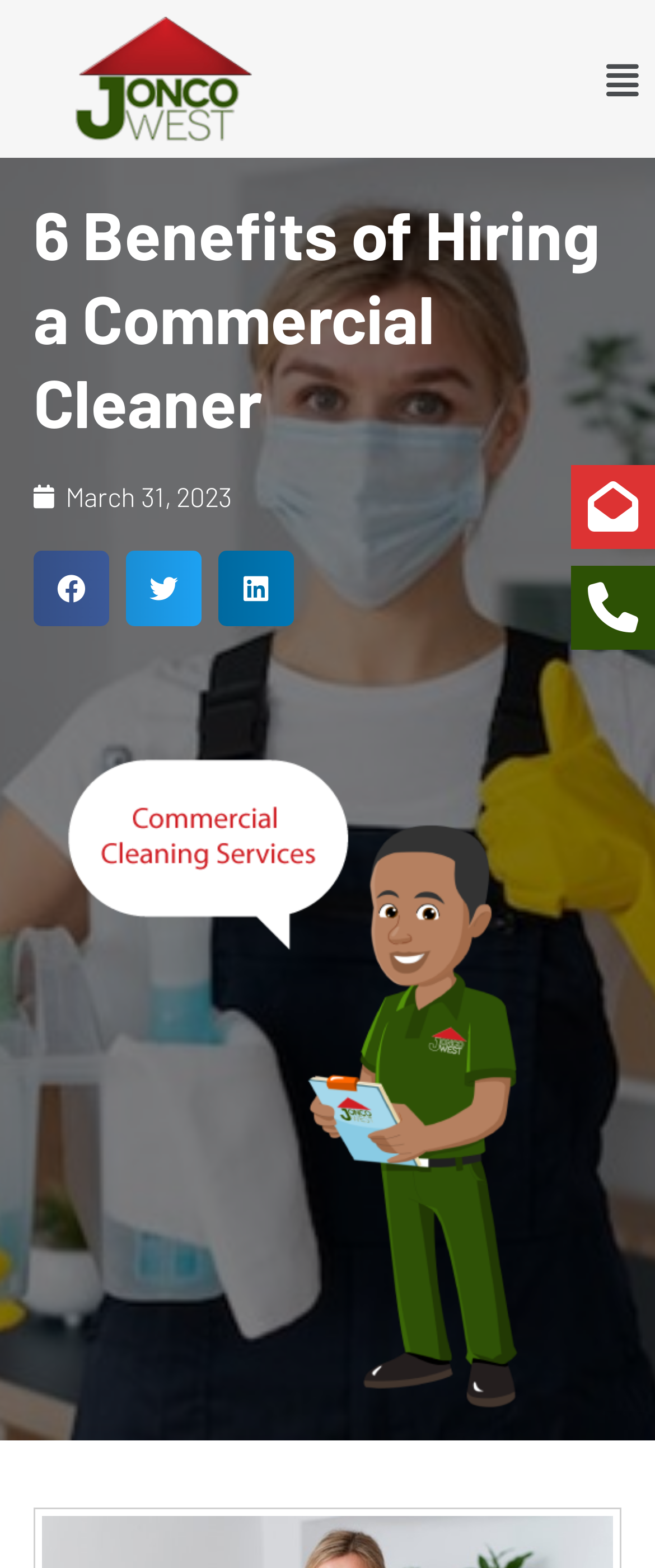Provide a short, one-word or phrase answer to the question below:
How many main sections are there in the webpage?

2